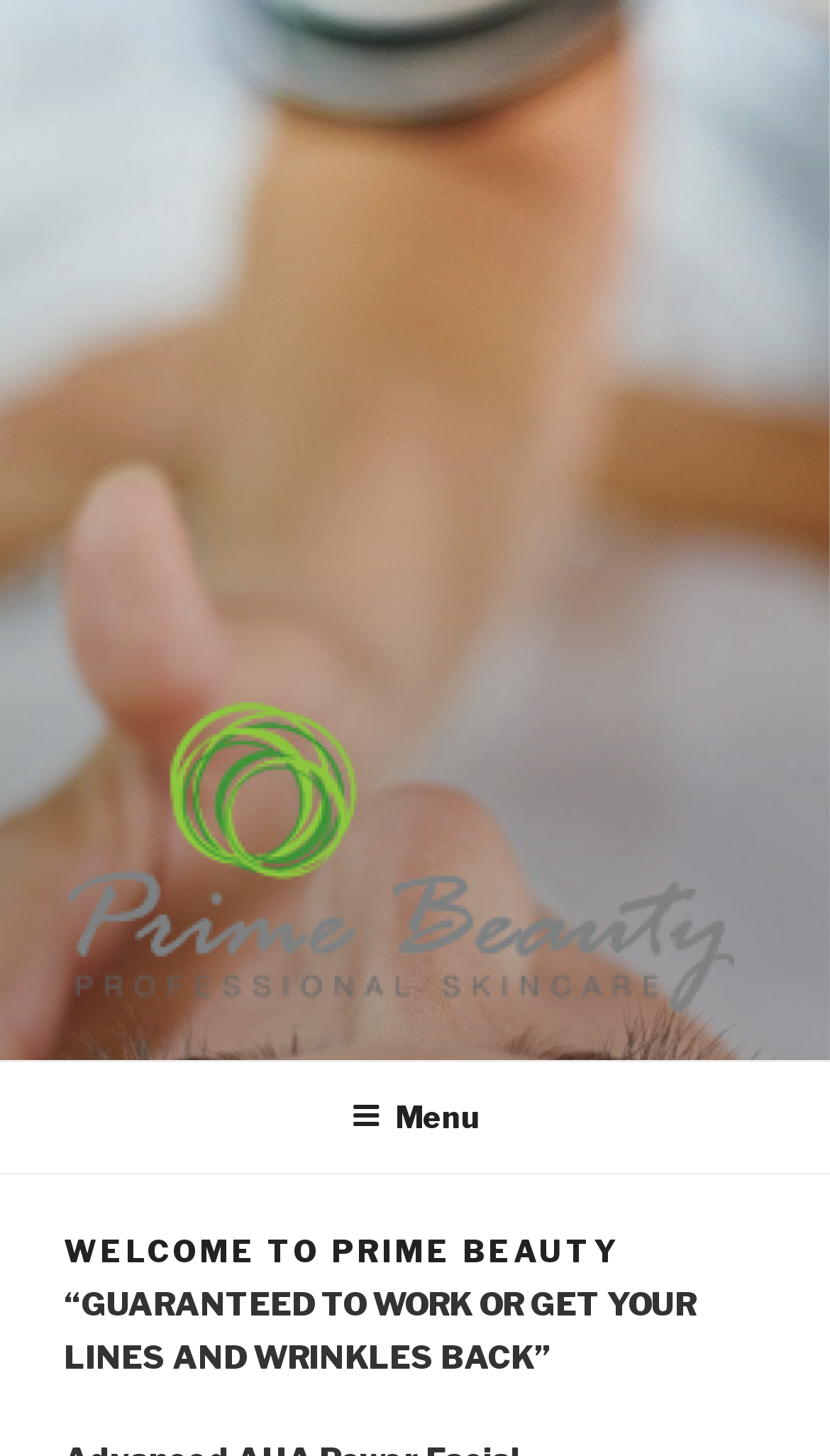Detail the various sections and features present on the webpage.

The webpage is titled "Prime Beauty" and features a prominent logo at the top center, which is an image with the same name. Below the logo, there is a heading that reads "PRIME BEAUTY" in a slightly smaller font size. 

To the top right, there is a navigation menu labeled "Top Menu" with a button that says "Menu". This button is not expanded, indicating that the menu is currently collapsed.

Further down the page, there is a header section that contains a heading that reads "WELCOME TO PRIME BEAUTY". Below this heading, there is a paragraph of text that quotes "“GUARANTEED TO WORK OR GET YOUR LINES AND WRINKLES BACK”". This text is positioned near the bottom of the page, taking up about a quarter of the screen's height.